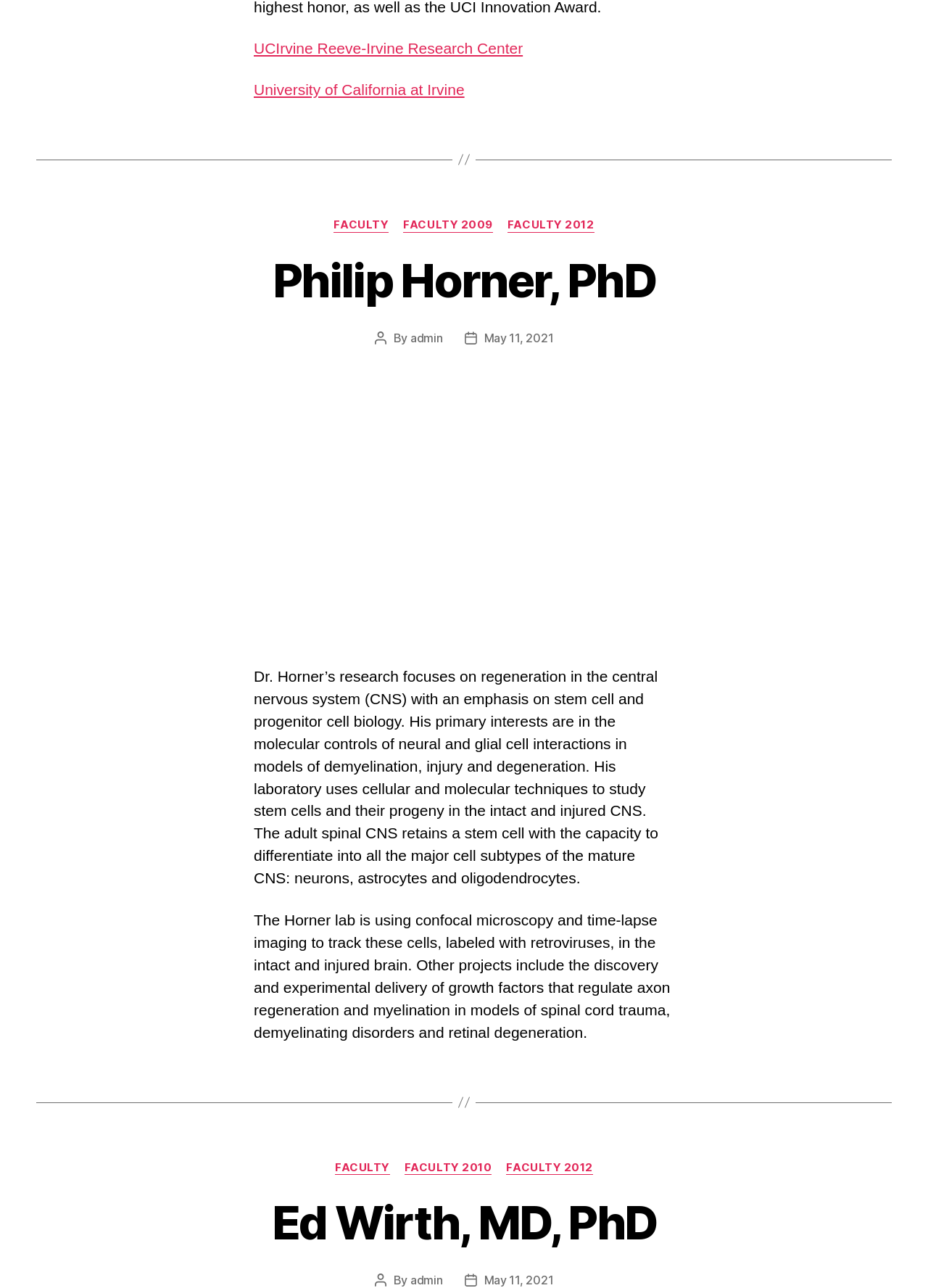Locate the bounding box coordinates of the clickable element to fulfill the following instruction: "View the article by admin". Provide the coordinates as four float numbers between 0 and 1 in the format [left, top, right, bottom].

[0.442, 0.268, 0.477, 0.279]